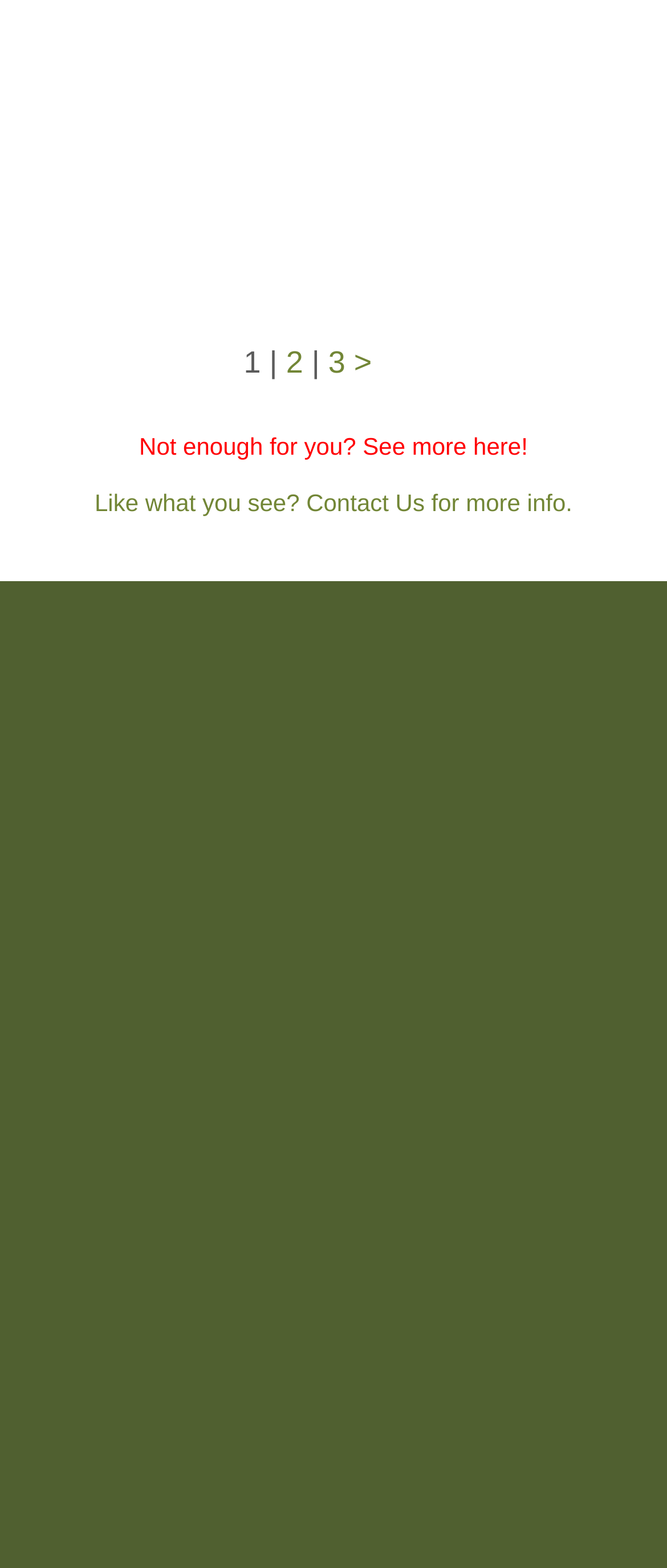Locate the bounding box coordinates of the area you need to click to fulfill this instruction: 'Go to page 2'. The coordinates must be in the form of four float numbers ranging from 0 to 1: [left, top, right, bottom].

[0.429, 0.22, 0.454, 0.242]